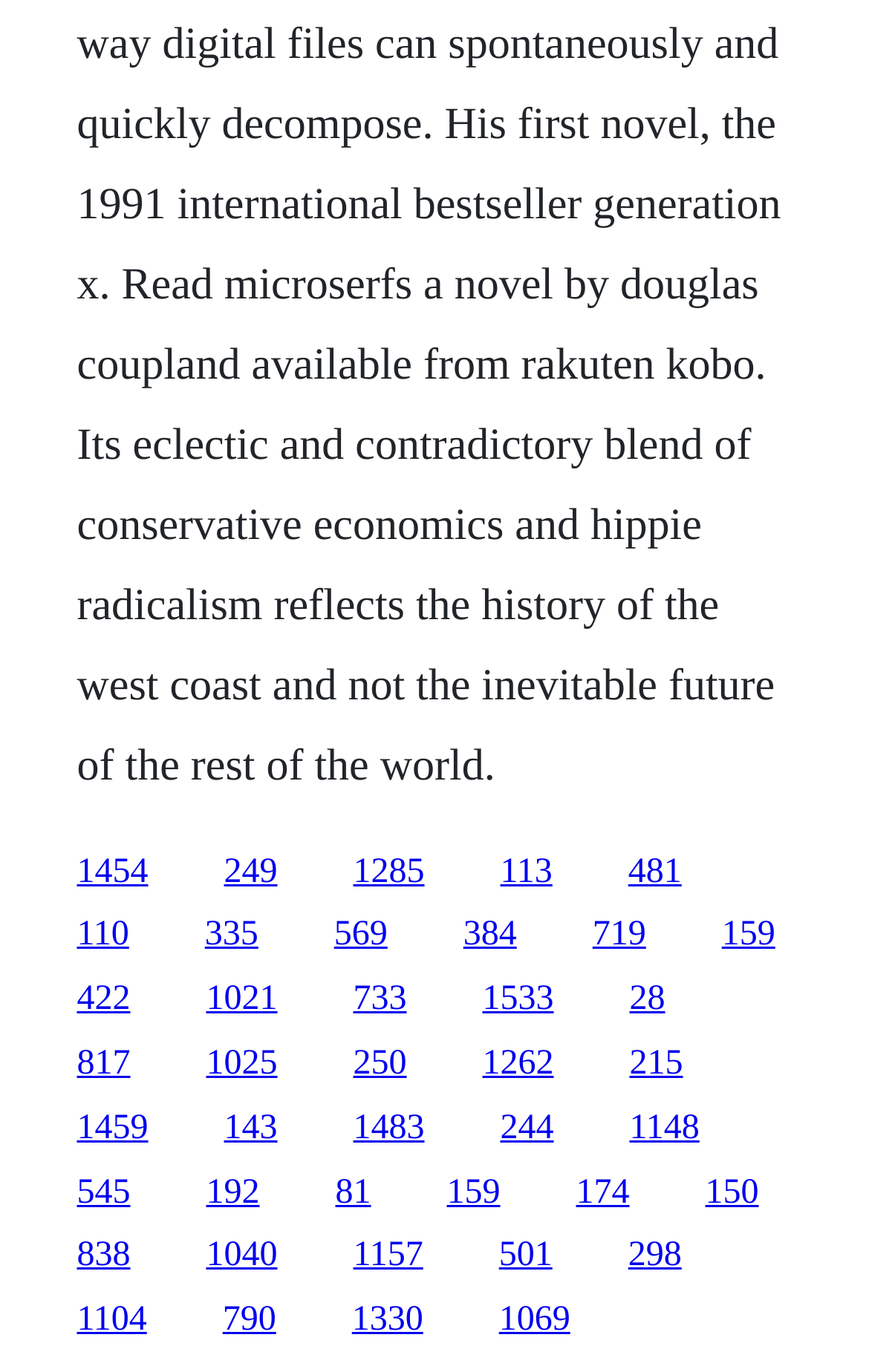Please find the bounding box coordinates of the element that must be clicked to perform the given instruction: "visit the third link". The coordinates should be four float numbers from 0 to 1, i.e., [left, top, right, bottom].

[0.406, 0.621, 0.488, 0.649]